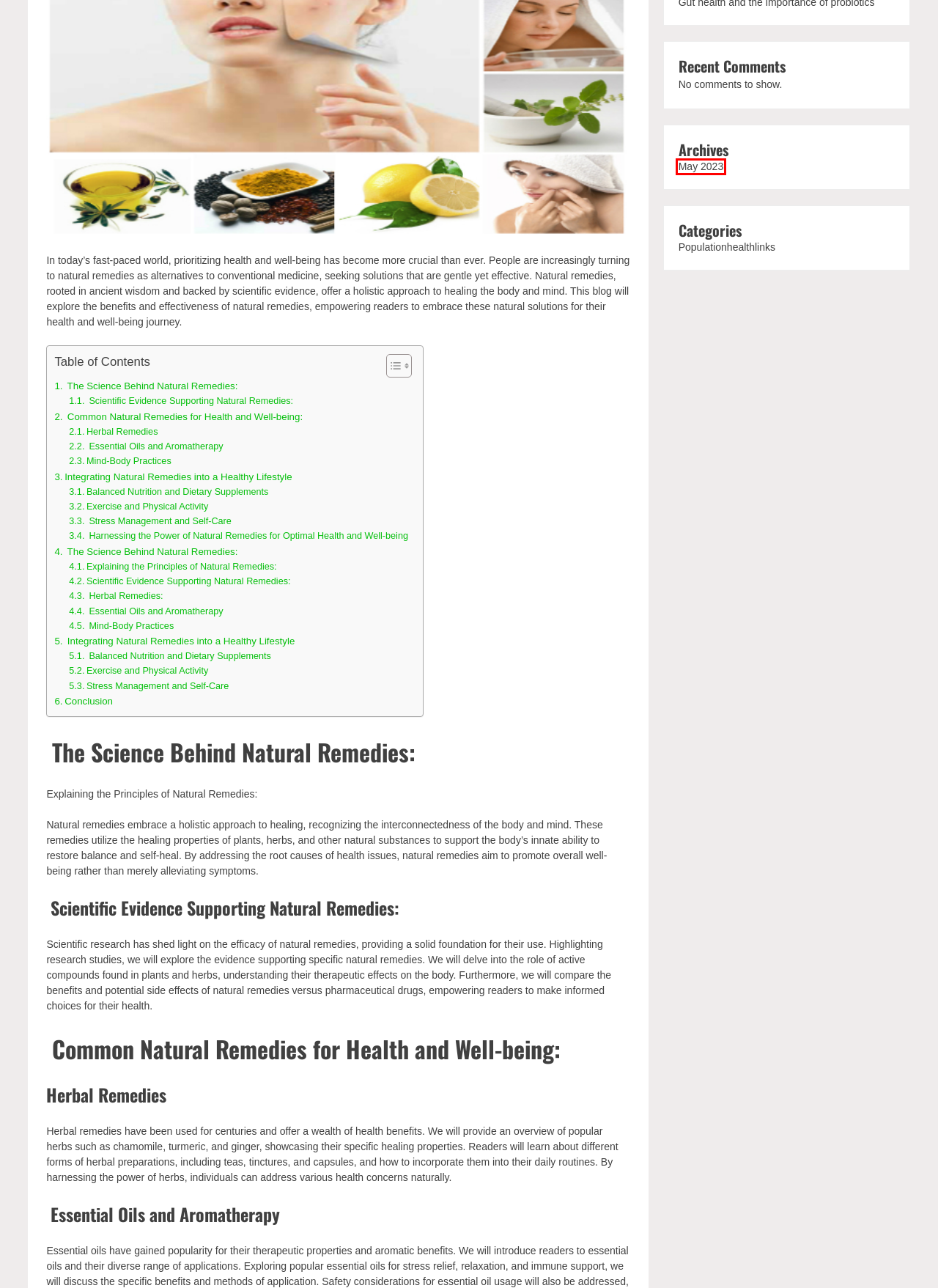Examine the screenshot of the webpage, which includes a red bounding box around an element. Choose the best matching webpage description for the page that will be displayed after clicking the element inside the red bounding box. Here are the candidates:
A. WalkerWP - Highly Customizable WordPress Themes
B. DMCA - Welcome to Populationhealthlinks.com
C. Privacy Policy - Welcome to Populationhealthlinks.com
D. May 2023 - Welcome to Populationhealthlinks.com
E. Thyroid health and hormonal balance - Welcome to Populationhealthlinks.com
F. Gut health and the importance of probiotics - Welcome to Populationhealthlinks.com
G. Healthy habits for a balanced lifestyle - Welcome to Populationhealthlinks.com
H. Blog Tool, Publishing Platform, and CMS – WordPress.org

D